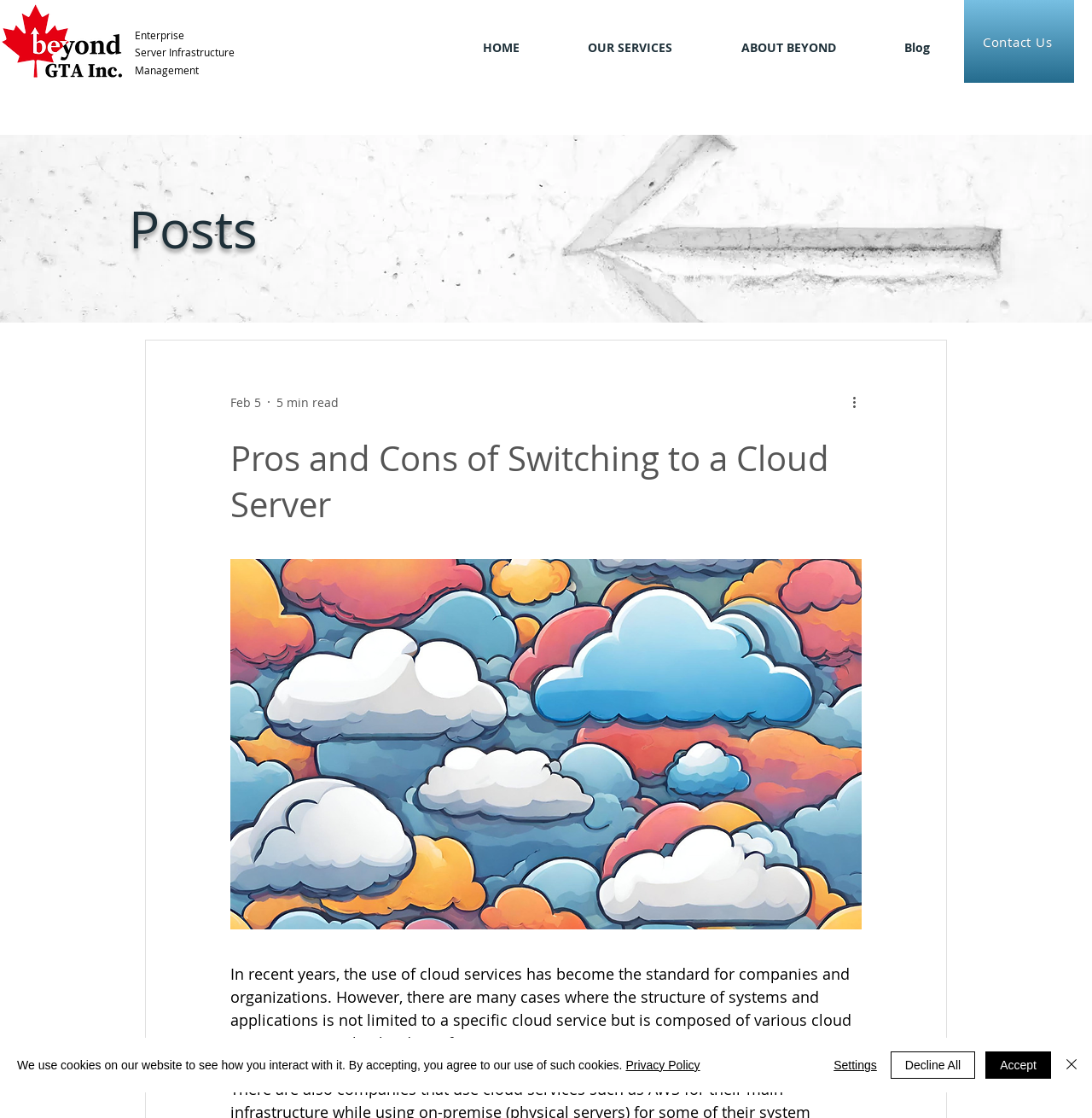Predict the bounding box coordinates of the area that should be clicked to accomplish the following instruction: "Click the 'OUR SERVICES' link". The bounding box coordinates should consist of four float numbers between 0 and 1, i.e., [left, top, right, bottom].

[0.507, 0.019, 0.647, 0.065]